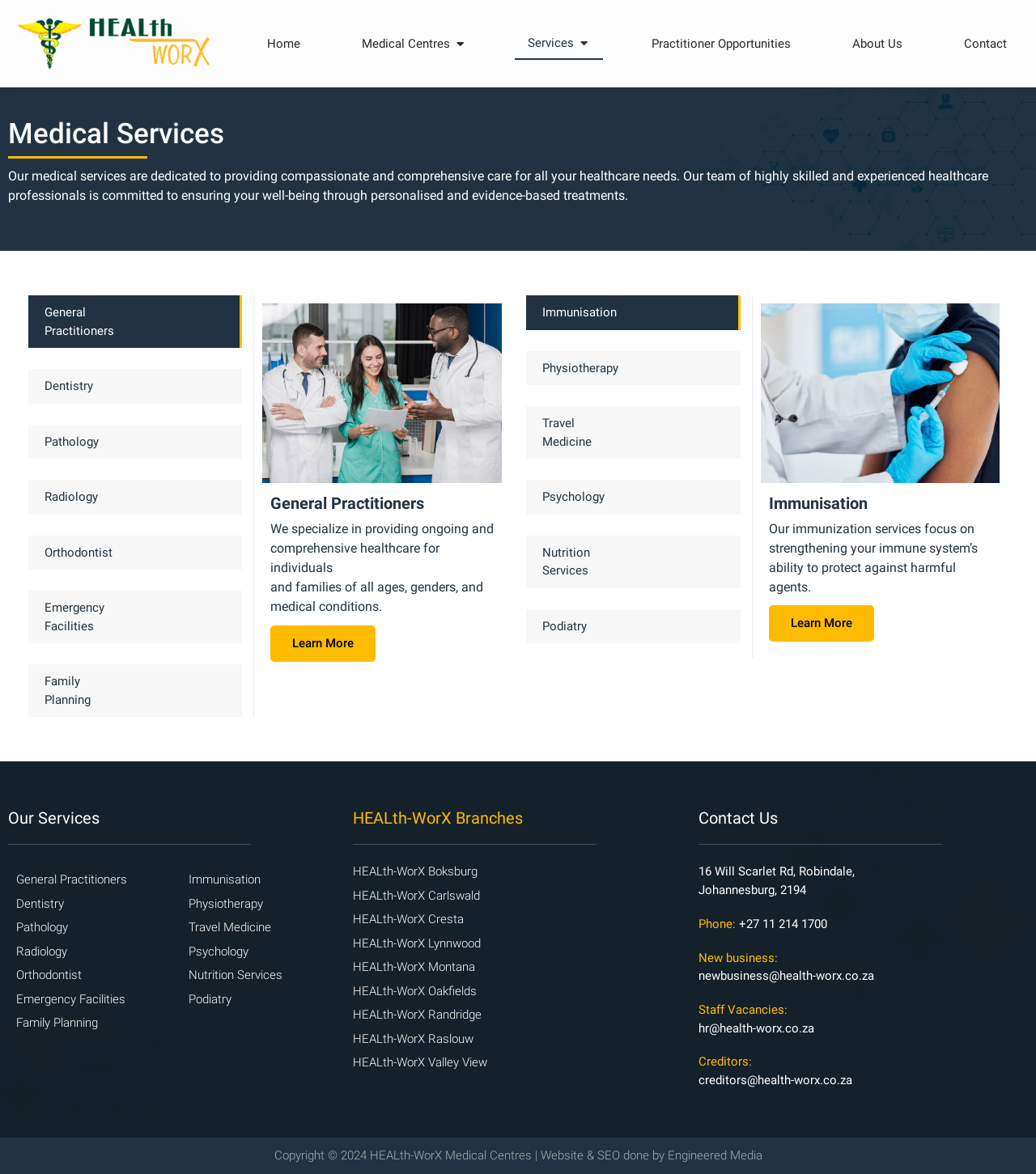Given the webpage screenshot, identify the bounding box of the UI element that matches this description: "SwagMagic".

None